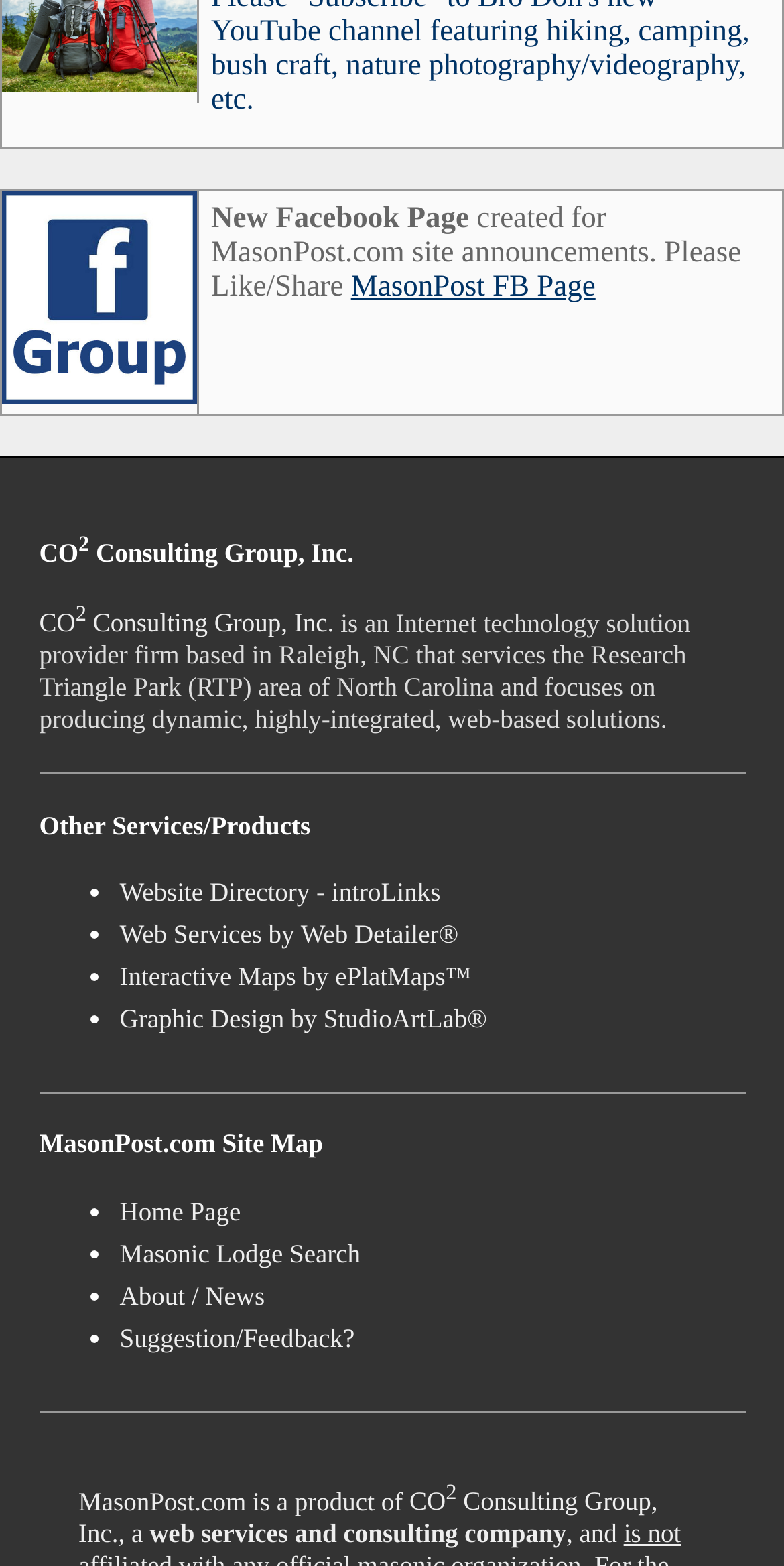Please give a succinct answer using a single word or phrase:
What is the name of the product that MasonPost.com is?

CO2 Consulting Group, Inc.